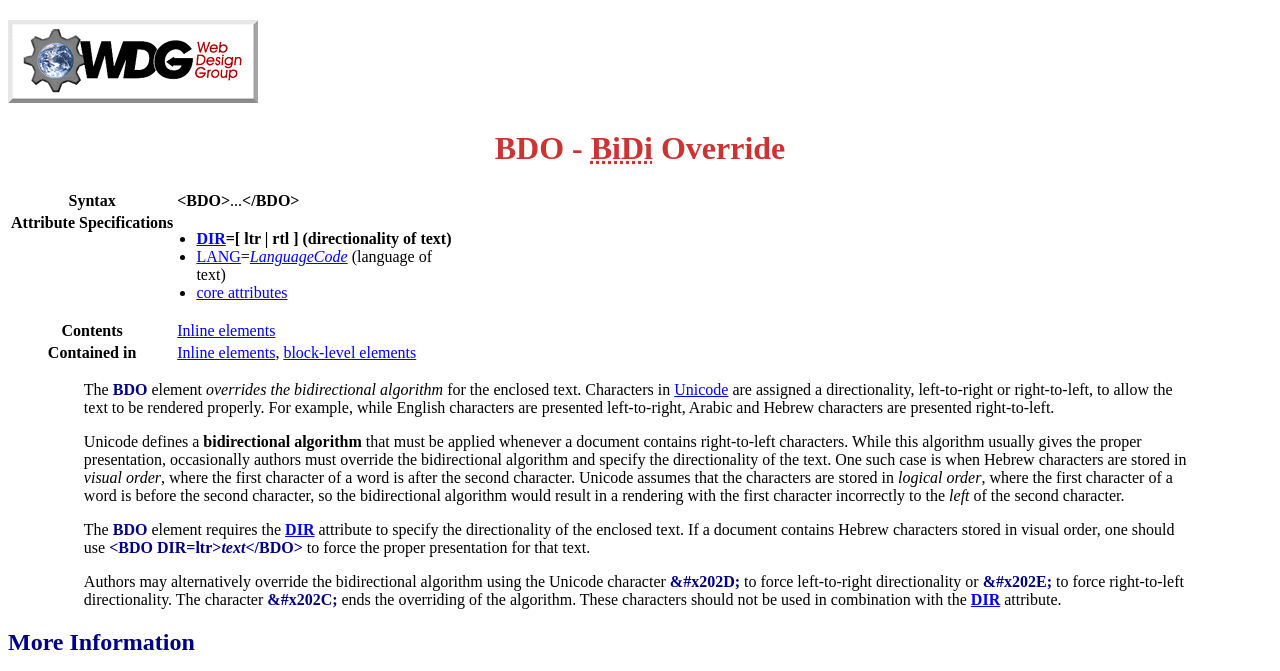Create a detailed description of the webpage's content and layout.

The webpage is about the HTML 4's BDO element, which is used to override the bidirectional algorithm. At the top of the page, there is a heading that reads "The Web Design Group" accompanied by an image with the same text. Below this, there is another heading that reads "BDO - BiDi Override". 

To the right of the second heading, there is a generic element with the text "Bidirectional". Below these elements, there is a table with three rows. The first row has two columns, with the headers "Syntax" and "<BDO>...</BDO>". The second row has two columns, with the headers "Attribute Specifications" and a list of attributes including "DIR" and "LANG" with their descriptions. The third row has two columns, with the headers "Contents" and "Inline elements". The fourth row has two columns, with the headers "Contained in" and "Inline elements, block-level elements".

Below the table, there is a block of text that explains the purpose of the BDO element, which is to override the bidirectional algorithm for the enclosed text. The text also explains that Unicode characters have a directionality, either left-to-right or right-to-left, and that the bidirectional algorithm is usually applied correctly, but sometimes authors need to override it. 

The page then provides examples of when the BDO element is necessary, such as when Hebrew characters are stored in visual order, and how to use the DIR attribute to specify the directionality of the enclosed text. Additionally, the page mentions that authors can alternatively use Unicode characters to force left-to-right or right-to-left directionality.

At the bottom of the page, there is a heading that reads "More Information".